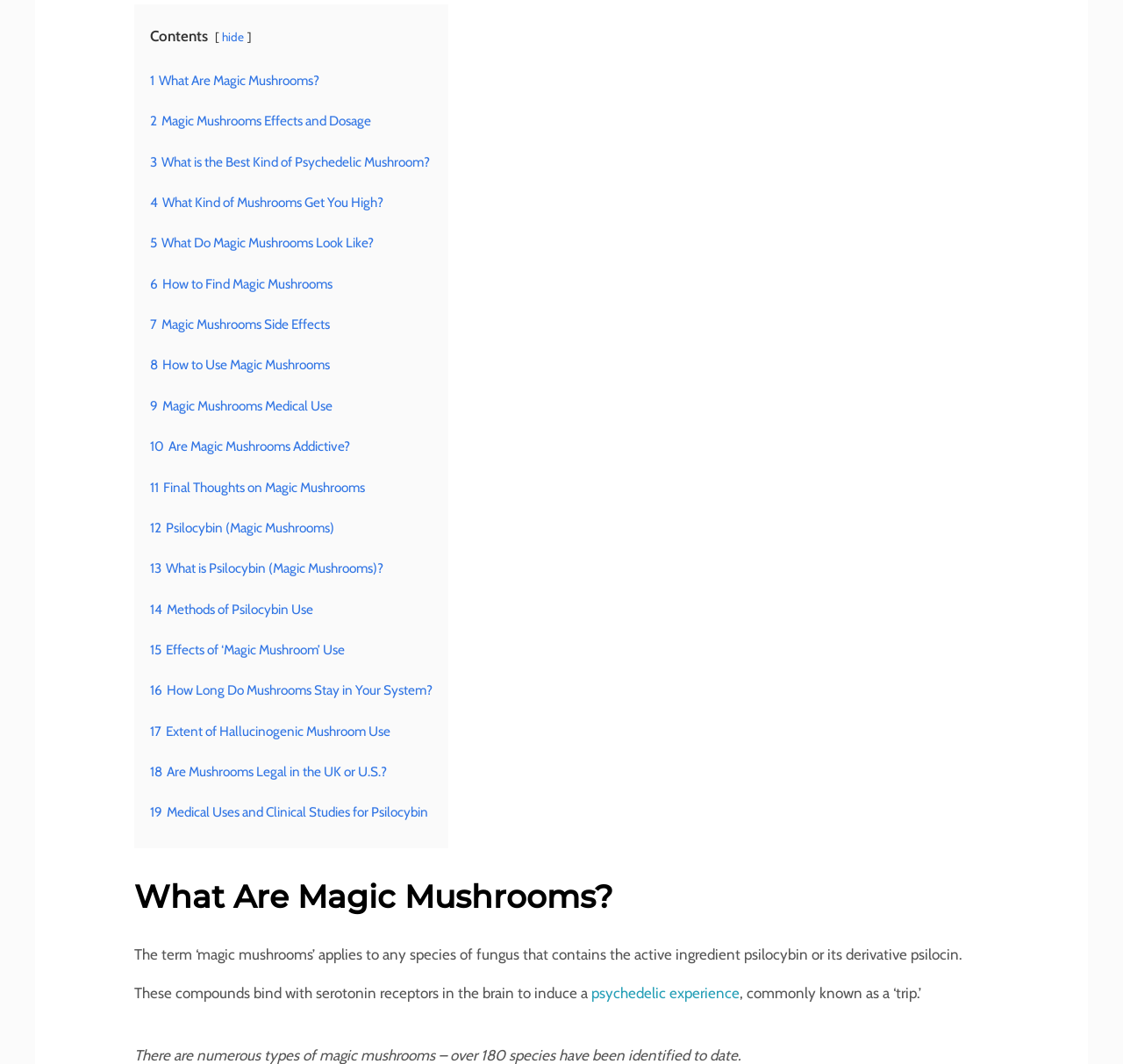Using the provided element description: "psychedelic experience", determine the bounding box coordinates of the corresponding UI element in the screenshot.

[0.527, 0.925, 0.659, 0.941]